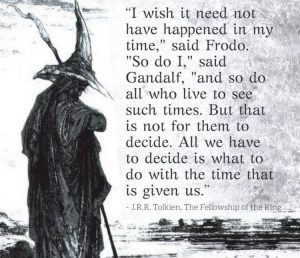Paint a vivid picture of the image with your description.

The image features a powerful quote from J.R.R. Tolkien’s "The Fellowship of the Ring," spoken between the characters Frodo and Gandalf. It captures a moment of deep reflection where Frodo expresses a desire that the troubling events of his time had not occurred. Gandalf, in response, acknowledges the shared sentiment among those who face such challenges but stresses the importance of agency in deciding how to respond to circumstances. 

The backdrop to this poignant dialogue is an illustration of Gandalf himself, cloaked and holding a staff, symbolizing wisdom and guidance. The mystical atmosphere created by the dark, shadowy tones and ethereal details echoes the weight of the conversation, inviting readers to contemplate their own choices and the passage of time. This image serves as a reminder of resilience and the human capacity to make meaningful decisions in the face of adversity.